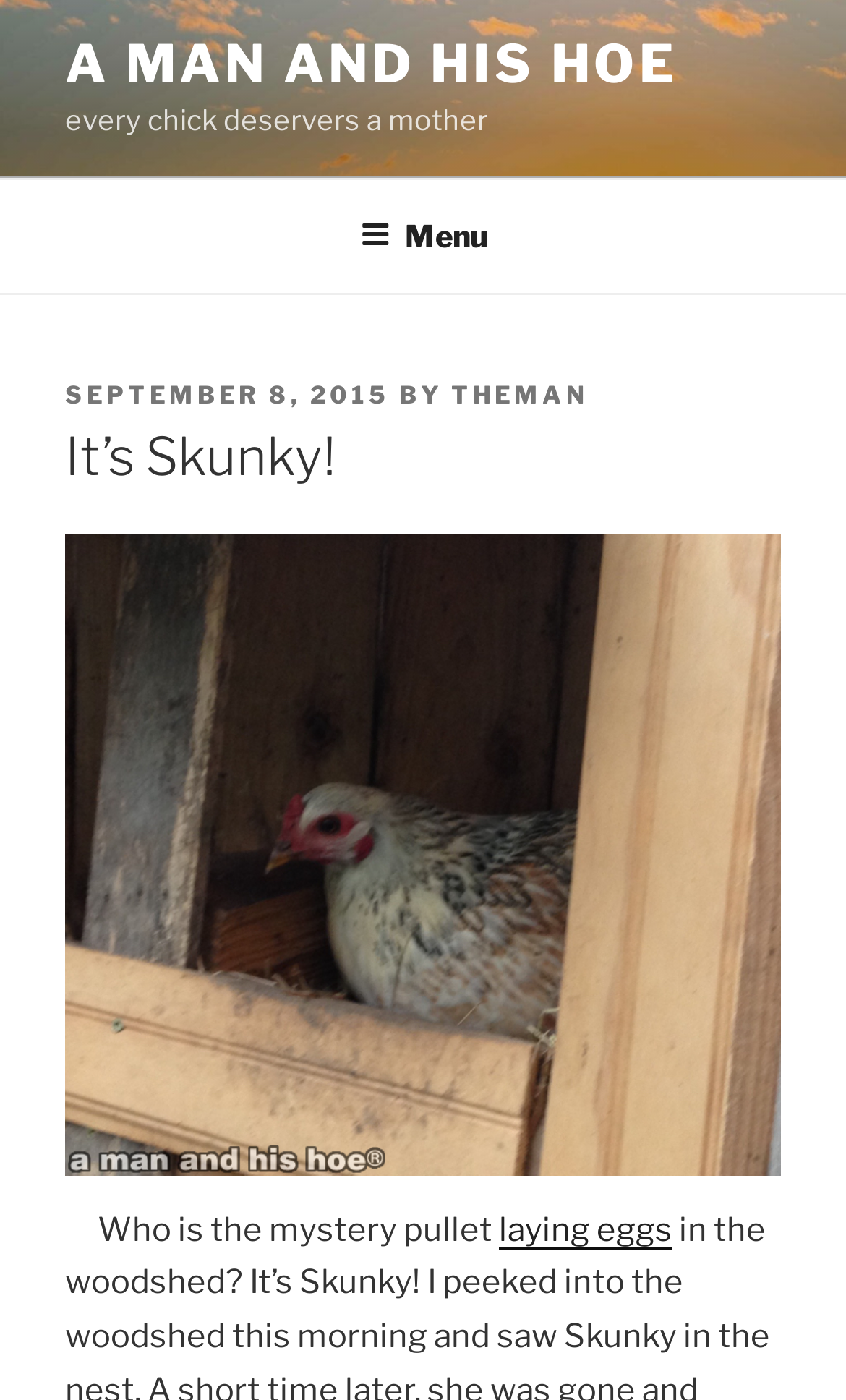Analyze the image and give a detailed response to the question:
What is the name of the image in the article?

I found the name of the image by looking at the image element in the article. The image has a description 'SkunkyLaysAnEgg1', which suggests that this is the name of the image.